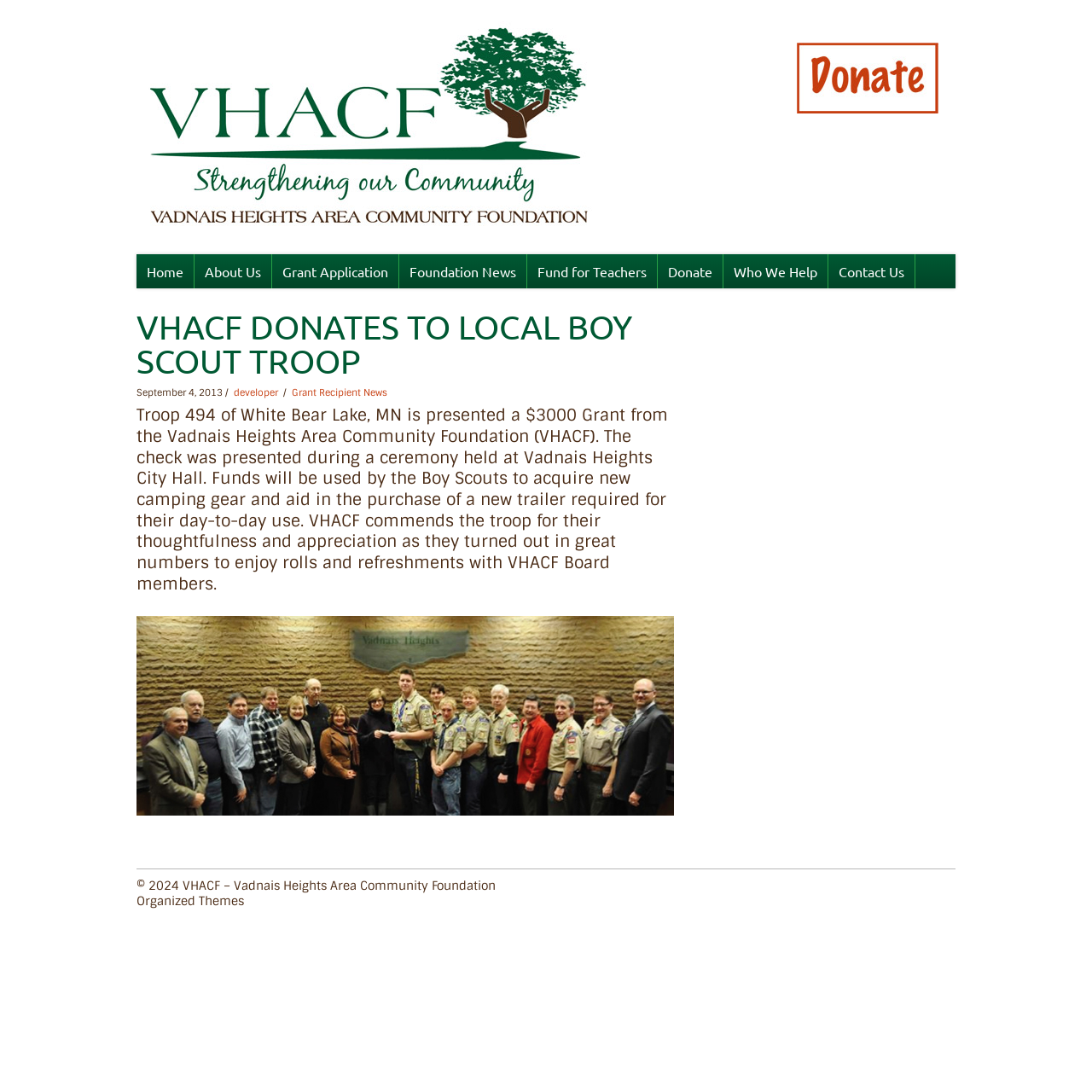From the webpage screenshot, predict the bounding box coordinates (top-left x, top-left y, bottom-right x, bottom-right y) for the UI element described here: Who We Help

[0.662, 0.233, 0.758, 0.264]